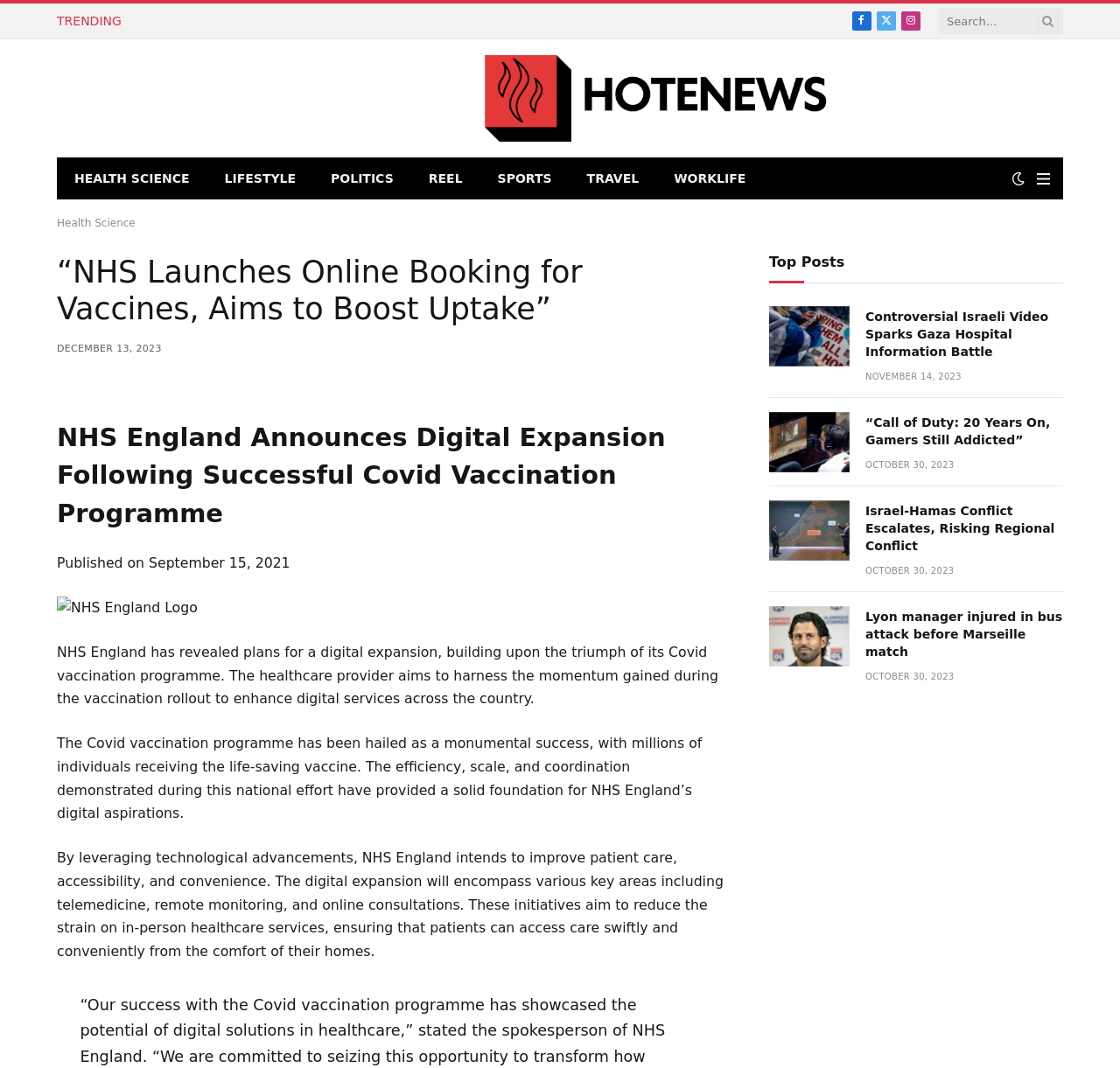From the element description X (Twitter), predict the bounding box coordinates of the UI element. The coordinates must be specified in the format (top-left x, top-left y, bottom-right x, bottom-right y) and should be within the 0 to 1 range.

[0.783, 0.011, 0.8, 0.029]